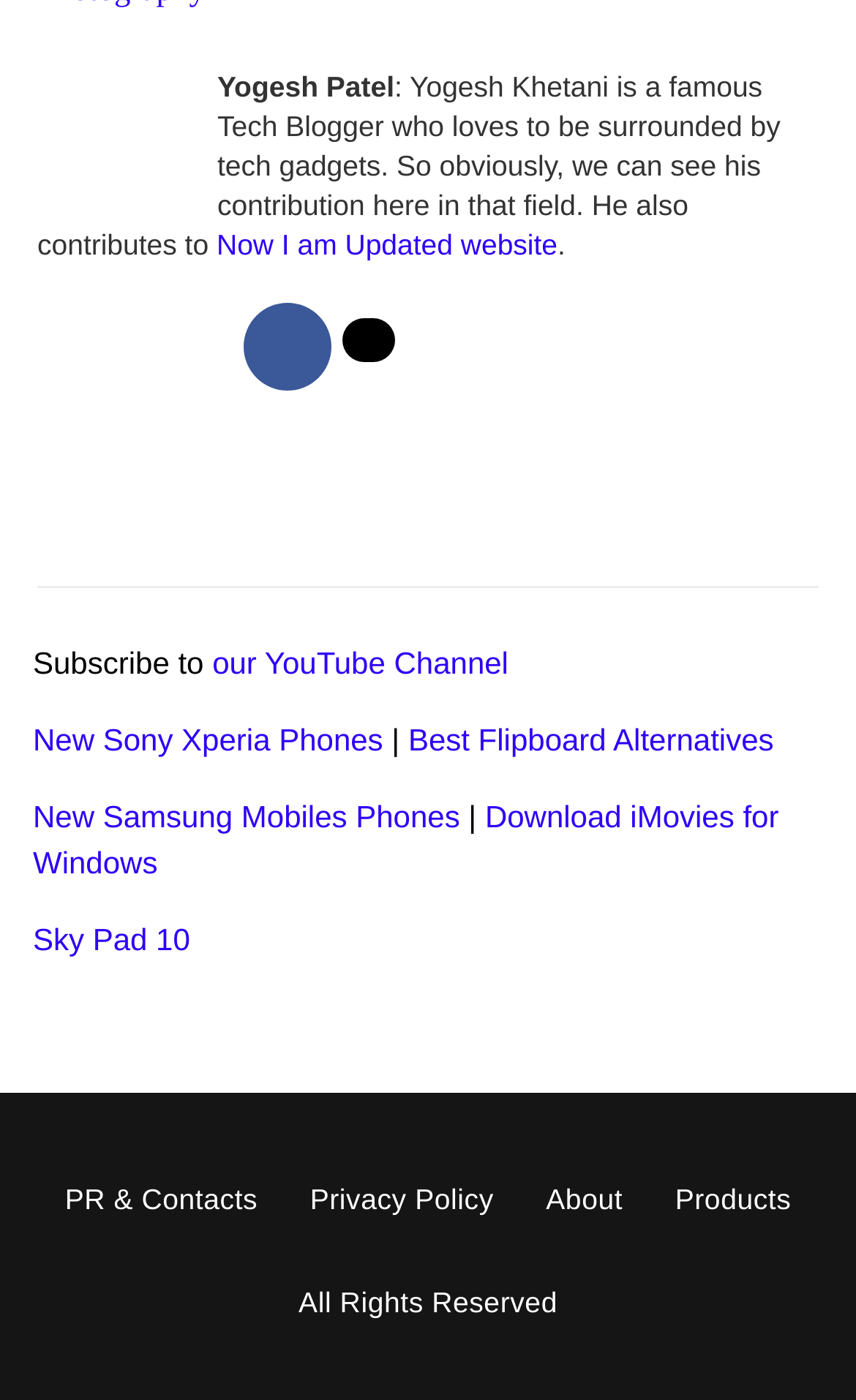Please use the details from the image to answer the following question comprehensively:
What is the copyright statement at the bottom of the webpage?

The copyright statement at the bottom of the webpage reads 'All Rights Reserved', indicating that the content is protected by copyright.